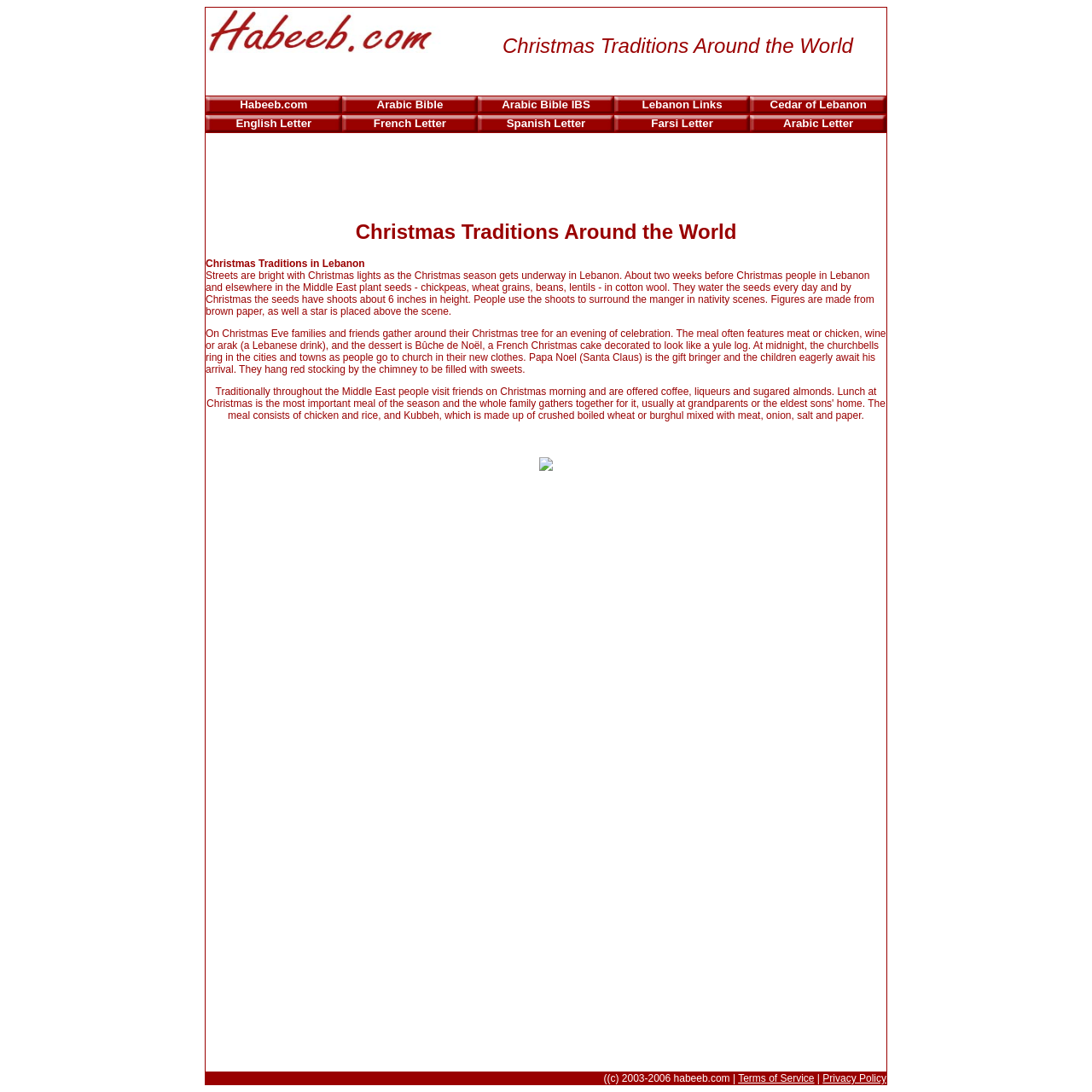Determine and generate the text content of the webpage's headline.

Christmas Traditions Around the World